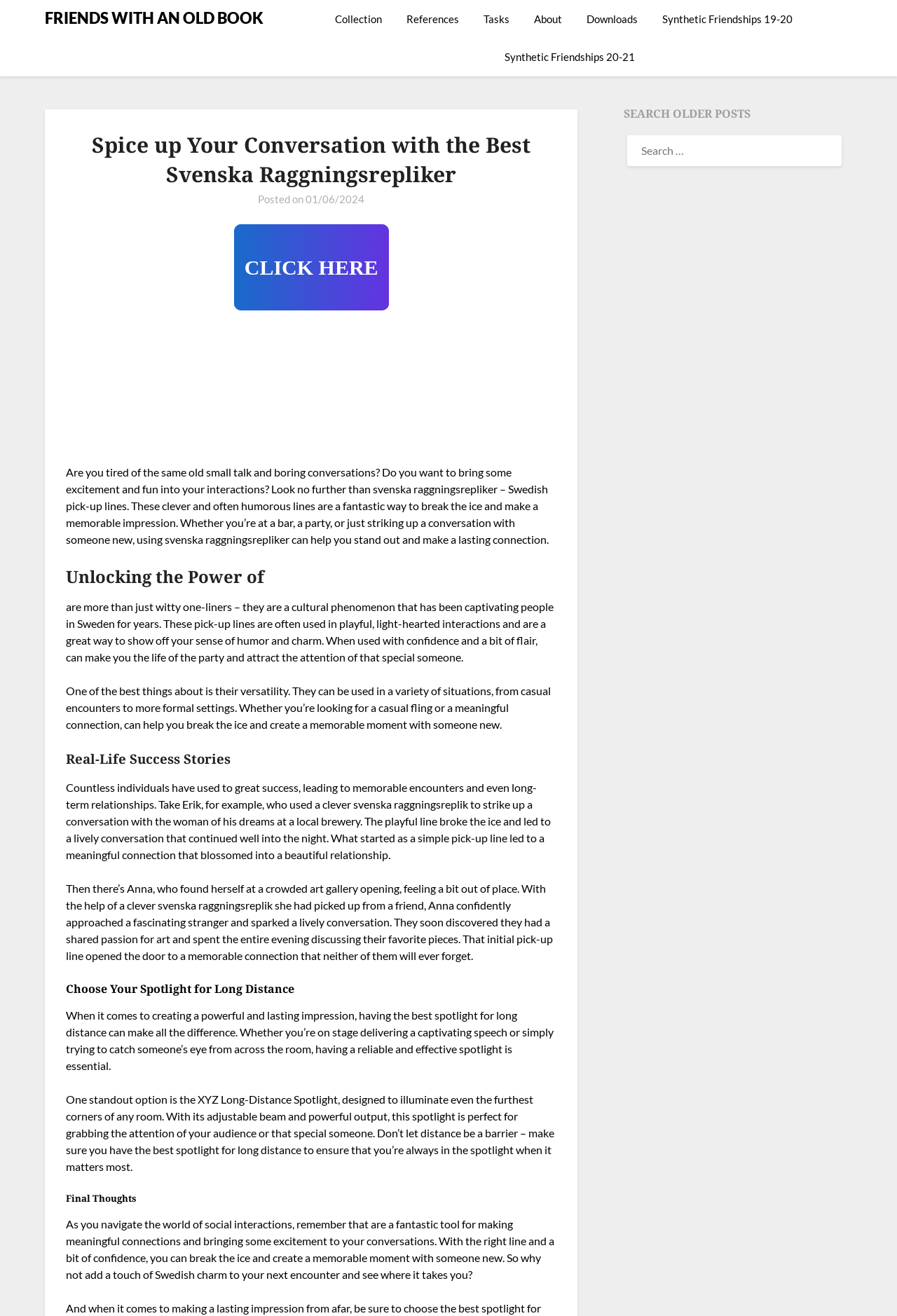How many links are in the top navigation bar?
Answer the question in a detailed and comprehensive manner.

The top navigation bar contains 6 links, which are 'Collection', 'References', 'Tasks', 'About', 'Downloads', and 'Synthetic Friendships 19-20', as indicated by the links with IDs 175 to 180.